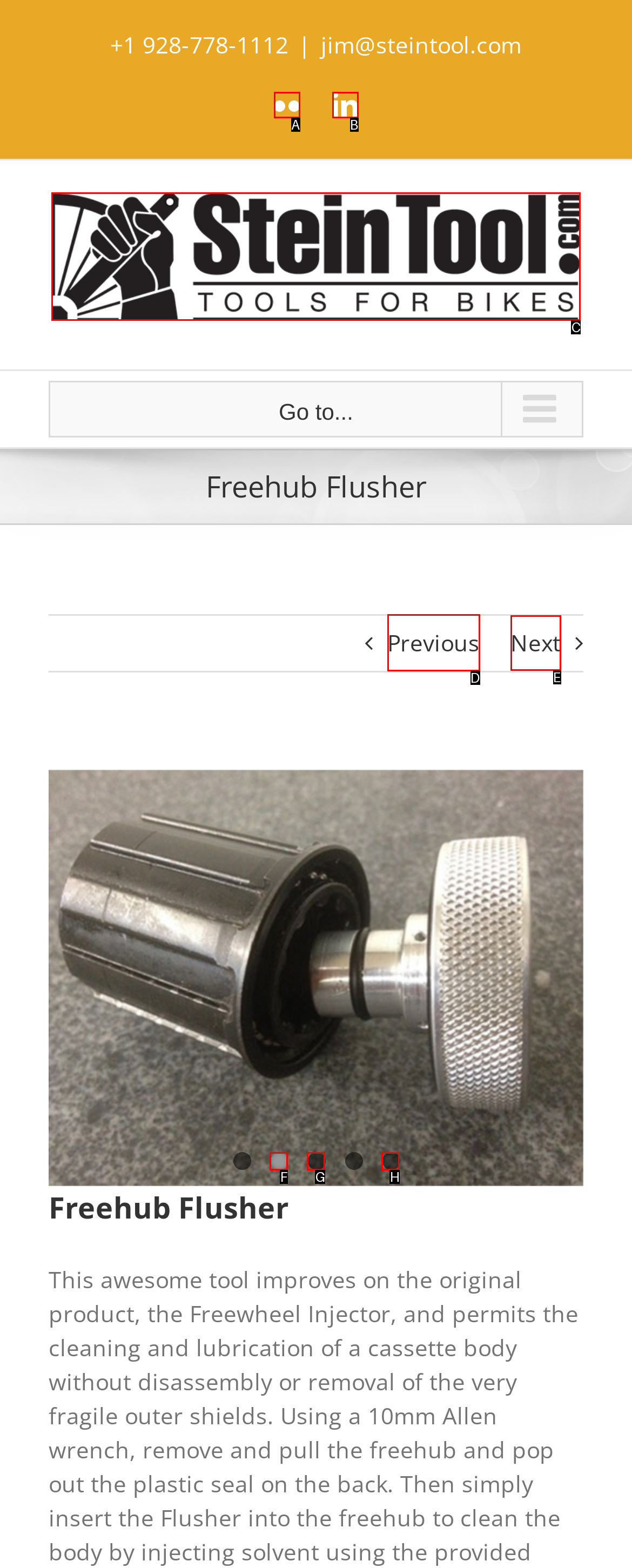Which UI element should be clicked to perform the following task: Click on the previous page? Answer with the corresponding letter from the choices.

D